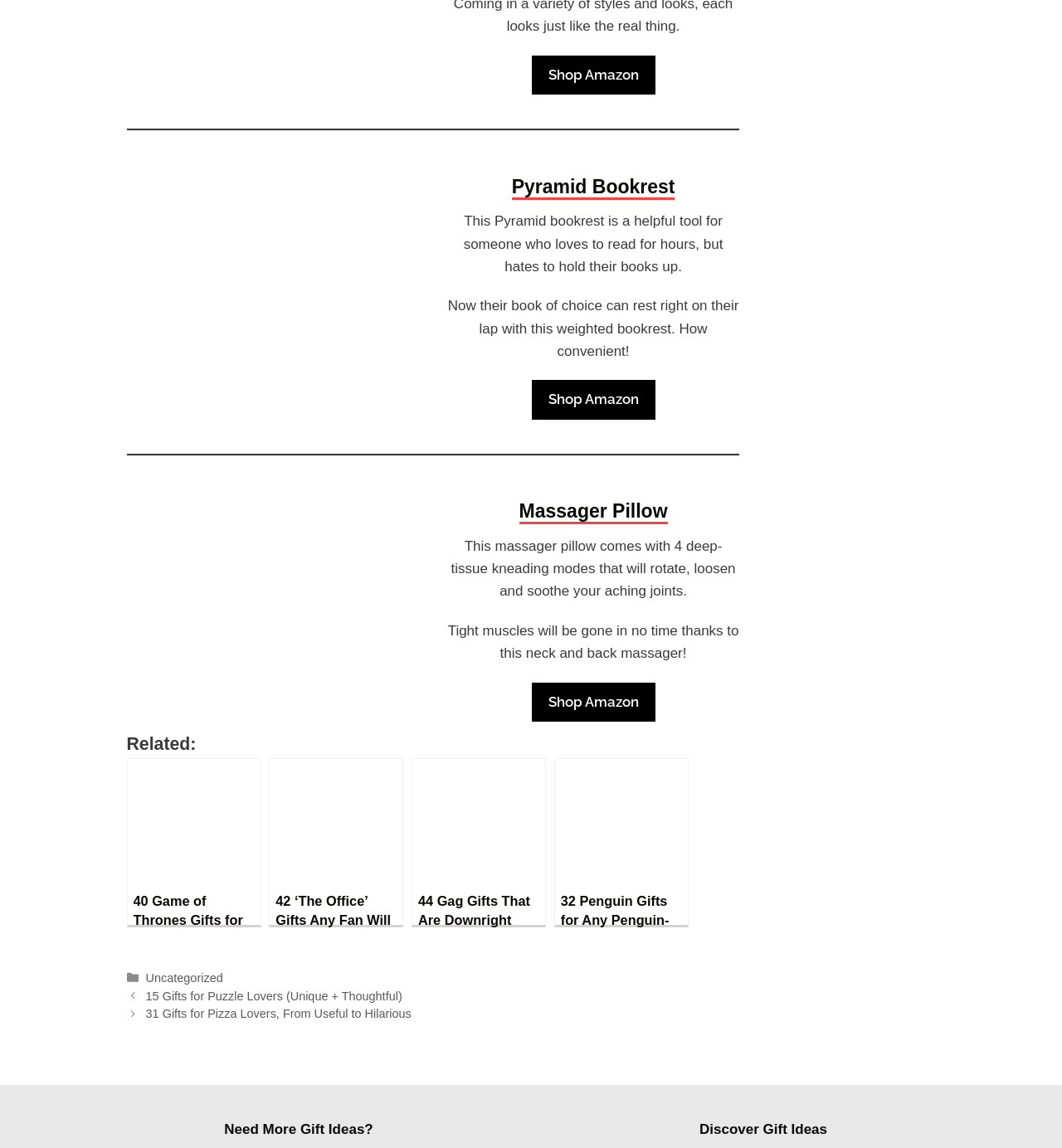Can you find the bounding box coordinates for the element that needs to be clicked to execute this instruction: "Search for a picture"? The coordinates should be given as four float numbers between 0 and 1, i.e., [left, top, right, bottom].

None